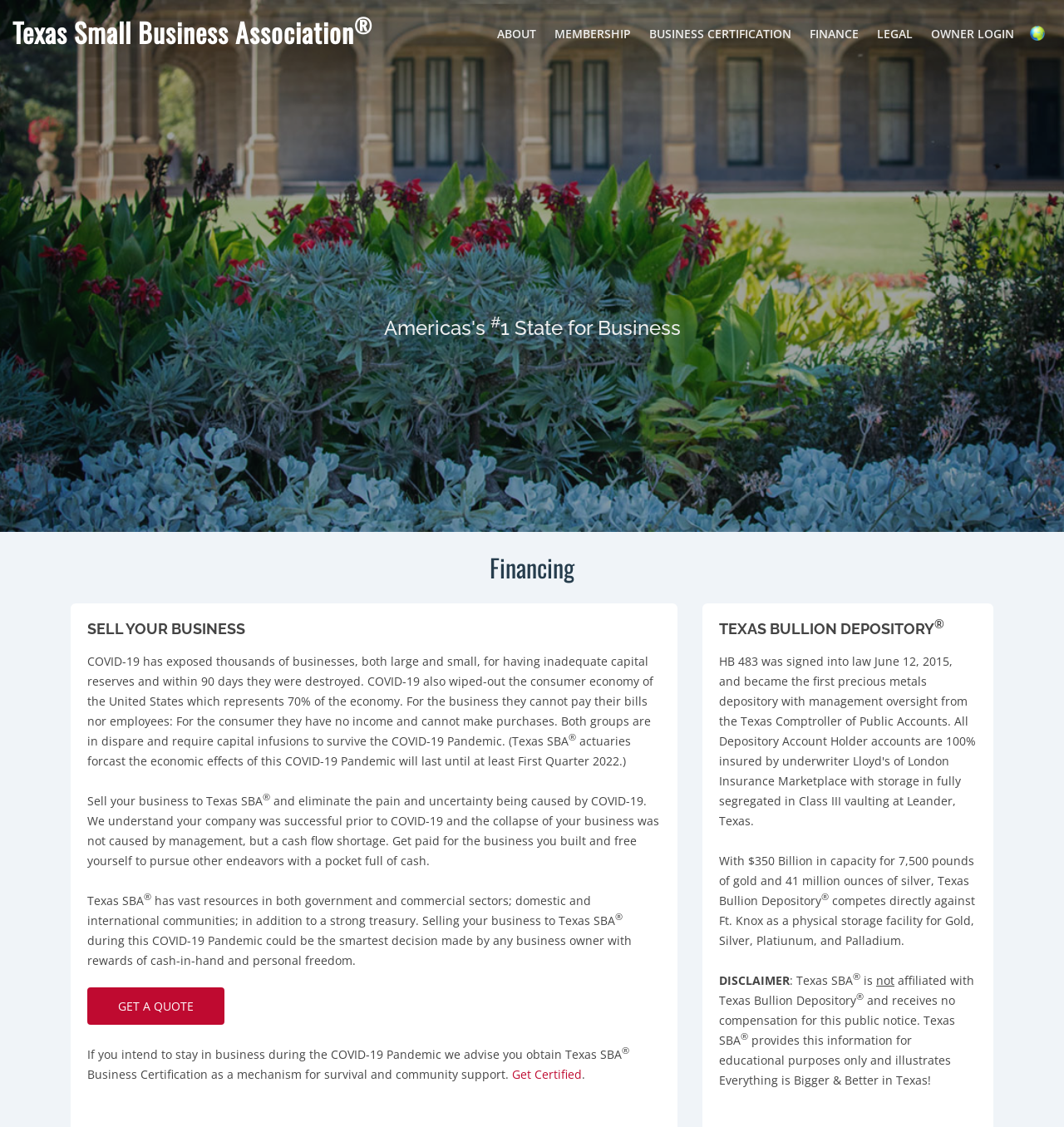Identify the bounding box coordinates for the region of the element that should be clicked to carry out the instruction: "Click on FINANCE". The bounding box coordinates should be four float numbers between 0 and 1, i.e., [left, top, right, bottom].

[0.759, 0.022, 0.809, 0.038]